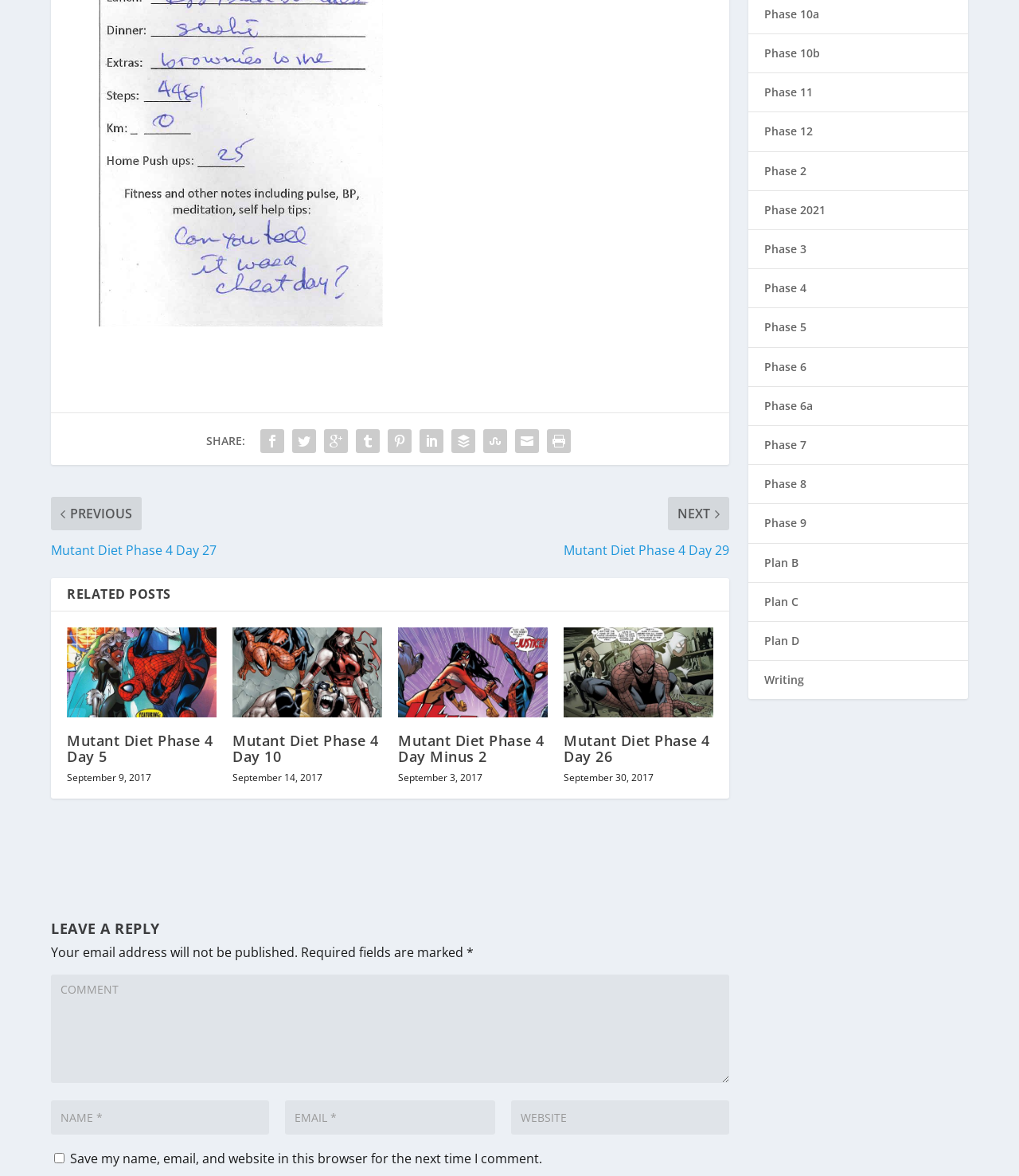What are the phases listed on the right side of the webpage?
Analyze the image and provide a thorough answer to the question.

The right side of the webpage lists several phases, including Phase 10b, Phase 11, Phase 12, and others, suggesting that these phases are related to the Mutant Diet Phase and are possibly different stages or variations of the diet.